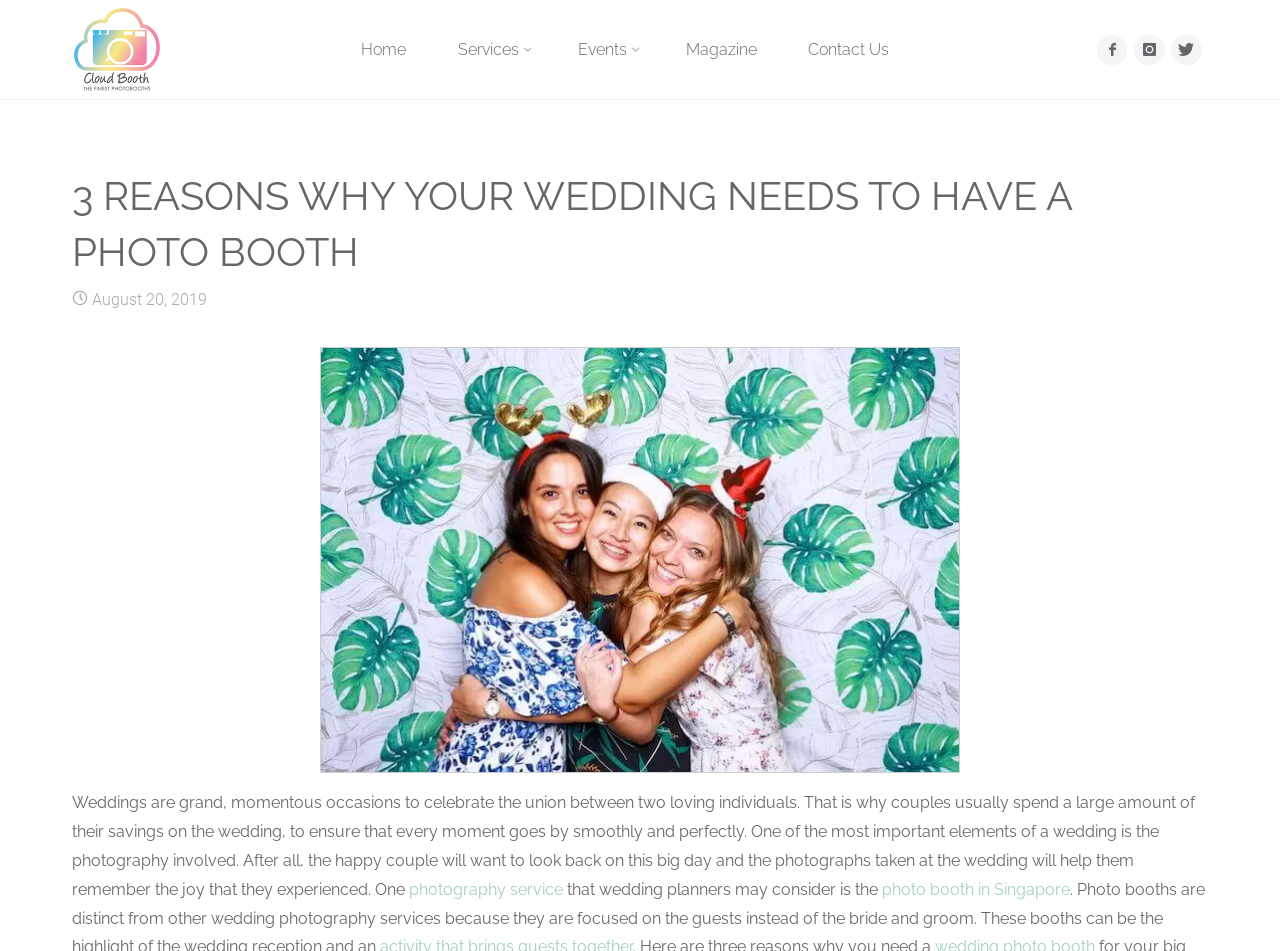Determine the bounding box coordinates of the element that should be clicked to execute the following command: "Click on the 'Cloud Booth Photo Booth' link".

[0.056, 0.042, 0.127, 0.062]